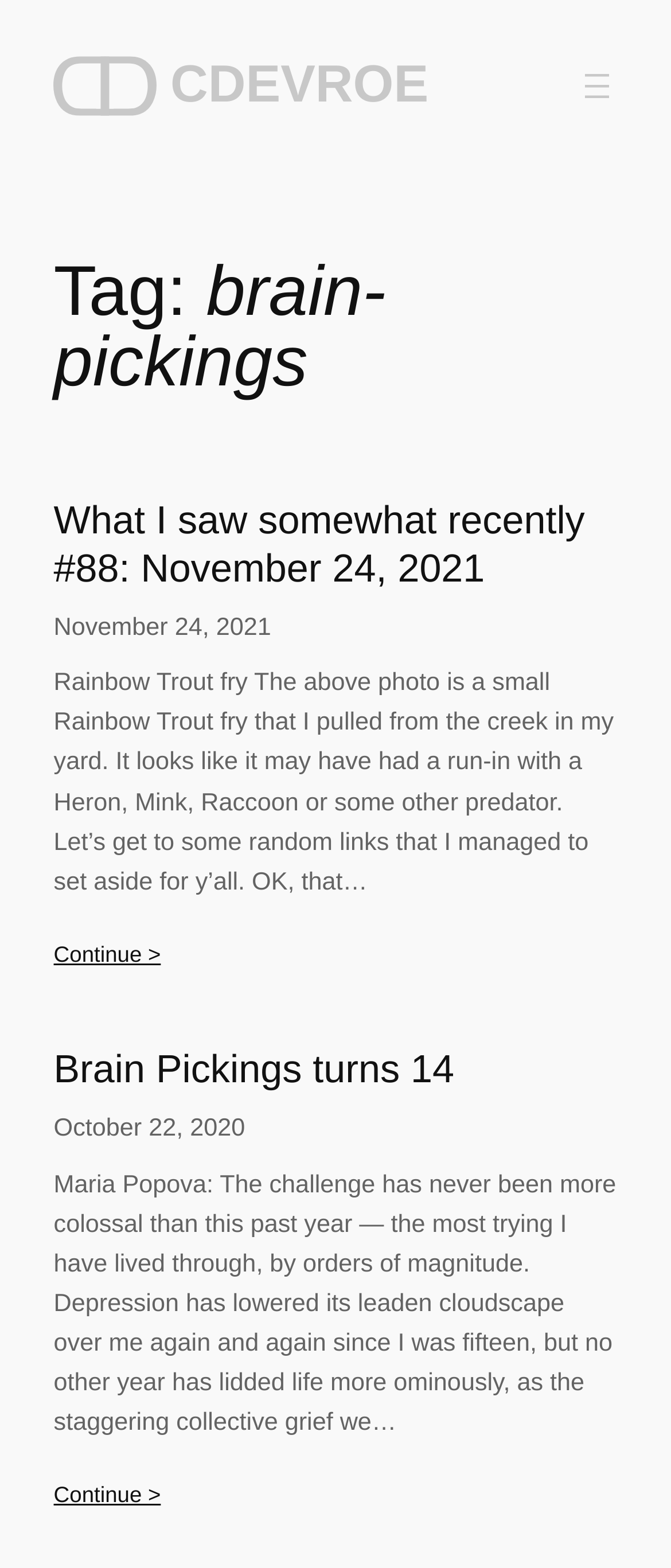Provide a brief response in the form of a single word or phrase:
What is the date of the second article?

October 22, 2020